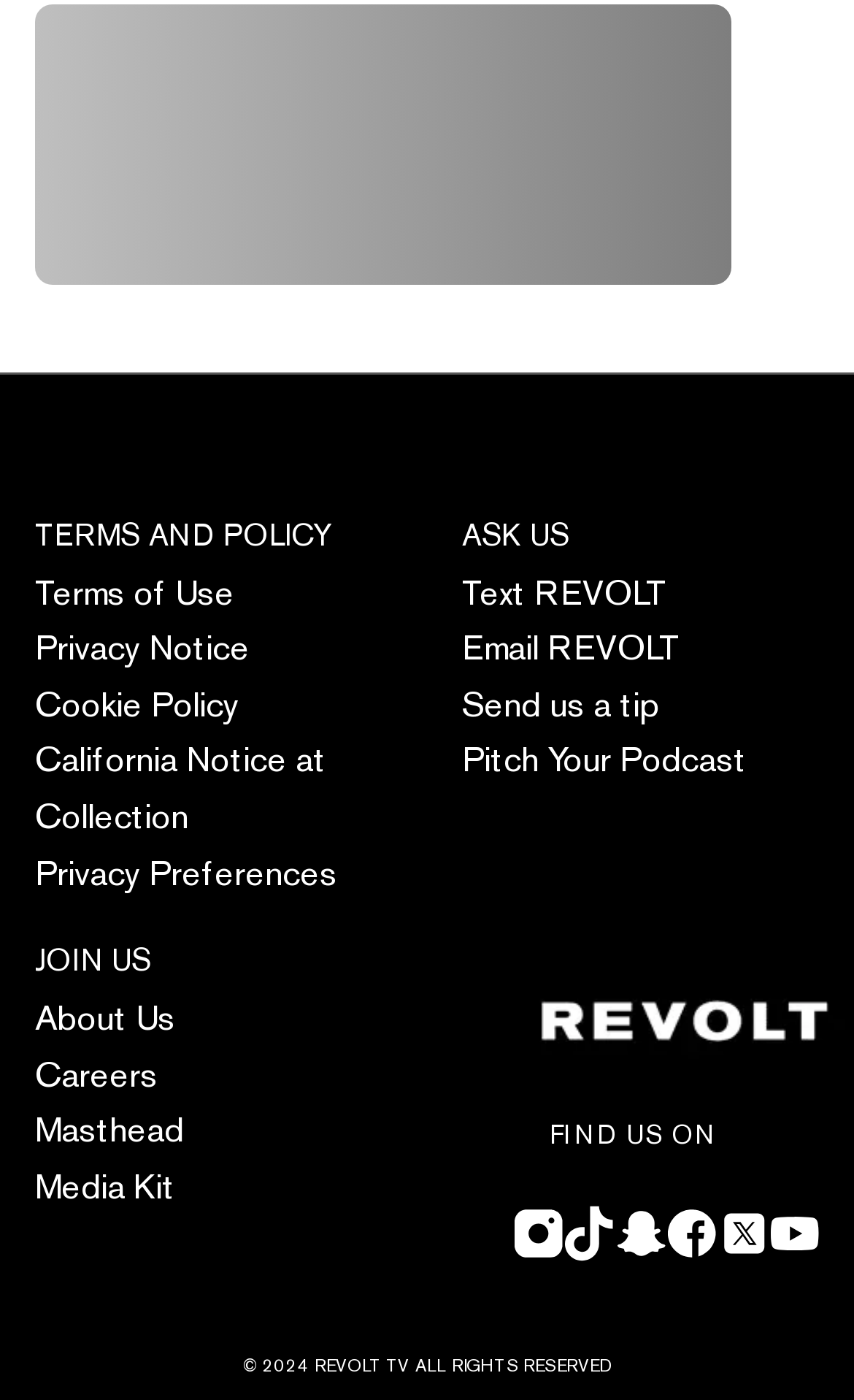Give a concise answer using only one word or phrase for this question:
What is the last social media platform listed?

youtube